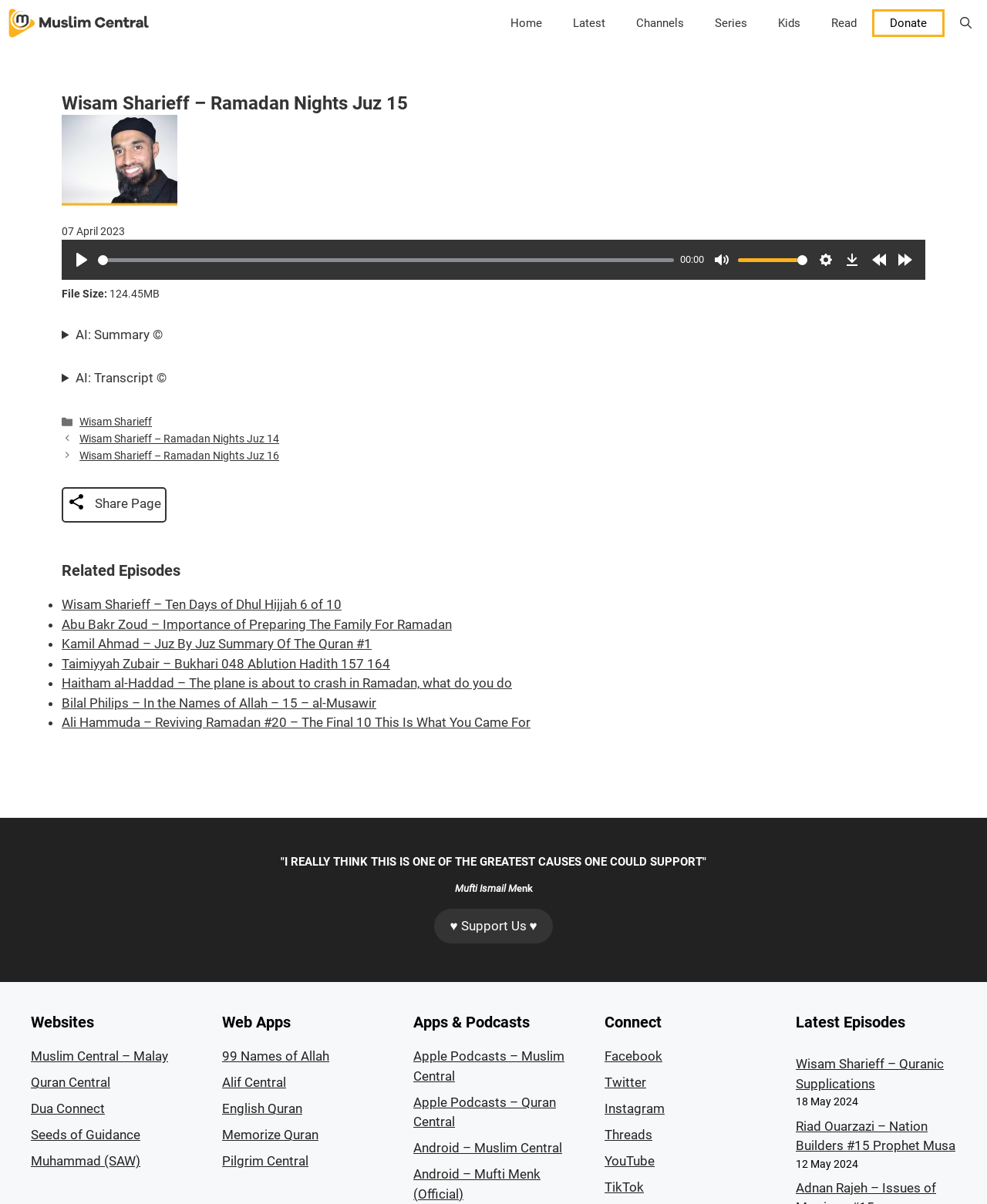Please identify the bounding box coordinates of the element on the webpage that should be clicked to follow this instruction: "Play the audio lecture". The bounding box coordinates should be given as four float numbers between 0 and 1, formatted as [left, top, right, bottom].

[0.07, 0.206, 0.095, 0.226]